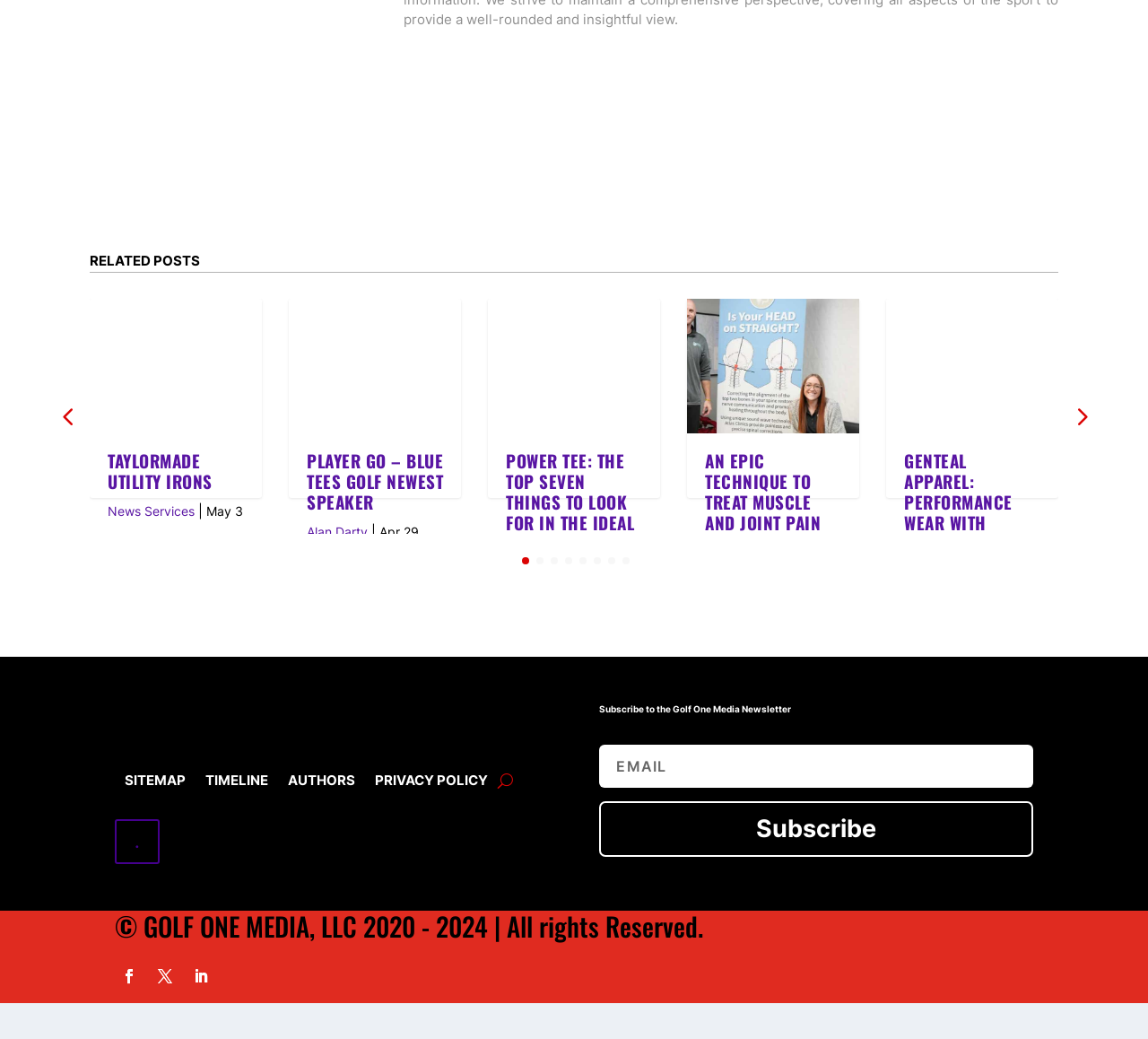Please examine the image and answer the question with a detailed explanation:
What is the date of the latest related post?

I looked at the dates associated with each related post and found that the latest one is 'May 3', which is the date of the post 'TAYLORMADE UTILITY IRONS'.